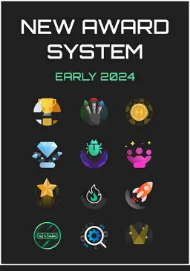Provide an in-depth description of the image you see.

The image showcases a visually vibrant announcement for a "New Award System" scheduled to launch in early 2024. It features a grid of stylish icons representing various achievements or rewards, including a trophy, a rocket, and a star, each likely symbolizing milestones or accolades within the system. The background is sleek and dark, emphasizing the modern design of the icons, which are designed in a playful and engaging style. The bold white text at the top reads "NEW AWARD SYSTEM," while "EARLY 2024" is prominently displayed below to highlight the anticipated release date. This dynamic visual invites users to engage with the upcoming rewards and achievements that await them.